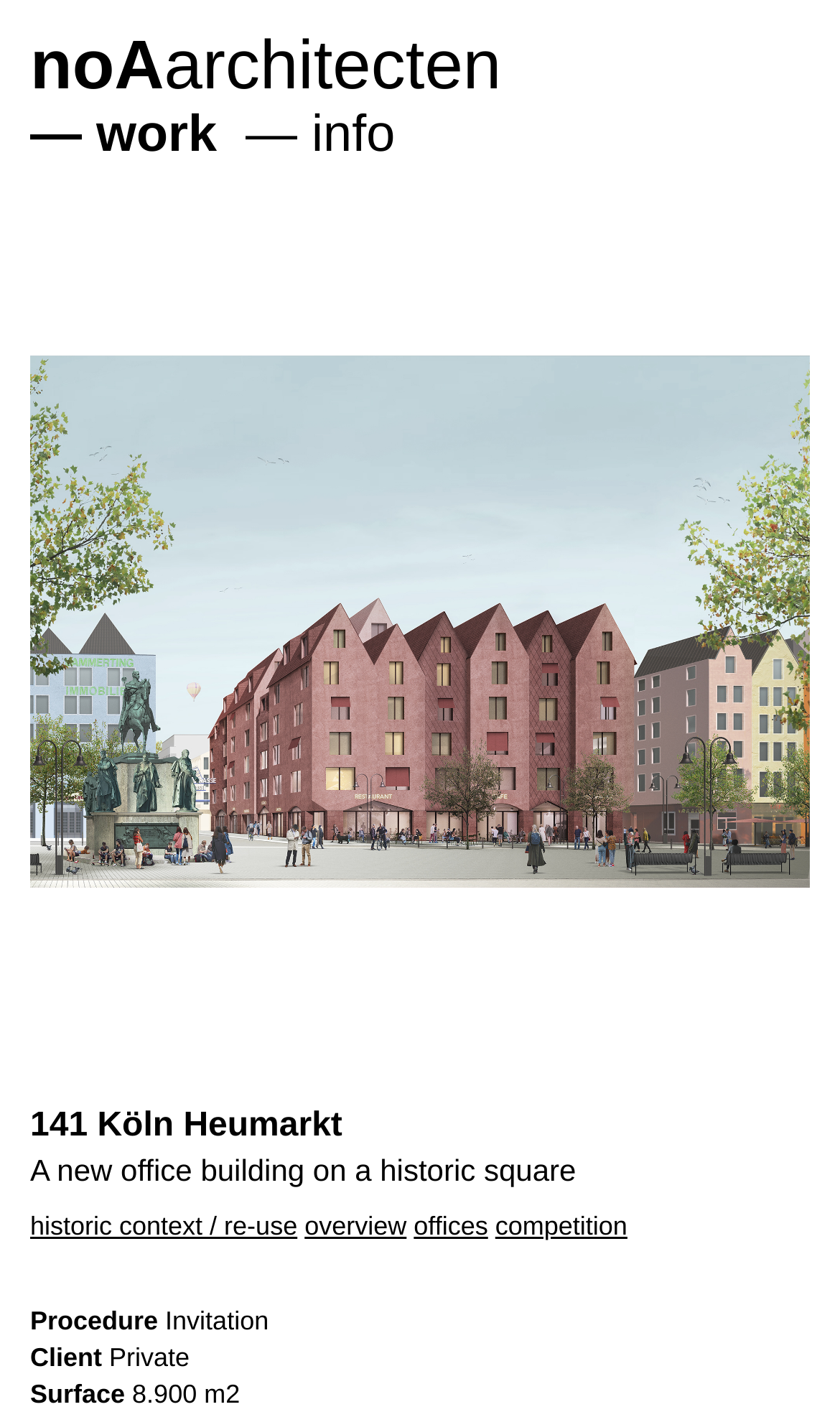Please reply to the following question with a single word or a short phrase:
What is the surface area of the office building?

8,900 m2